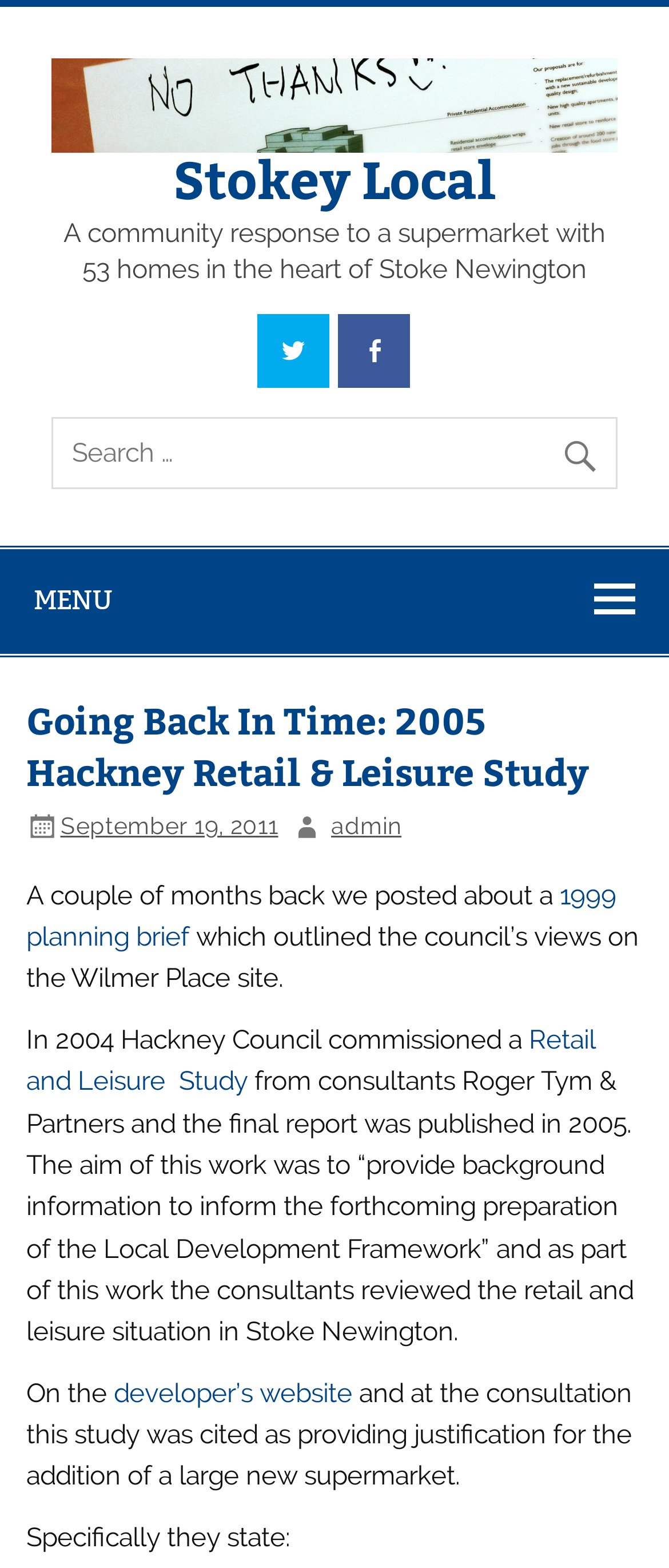Give a detailed account of the webpage's layout and content.

The webpage is about a community response to a supermarket development in Stoke Newington, with 53 homes planned in the heart of the area. At the top, there is a logo and a link to "Stokey Local" on the left, accompanied by a search bar and a button with a magnifying glass icon on the right. Below this, there is a menu button with the label "MENU" and an icon.

The main content of the page is divided into sections. The first section has a heading "Going Back In Time: 2005 Hackney Retail & Leisure Study" and a link to the date "September 19, 2011" below it. There is also a link to the author "admin" on the right.

The main article starts with a brief introduction, followed by a link to a "1999 planning brief" and a description of the council's views on the Wilmer Place site. The article then discusses a Retail and Leisure Study commissioned by Hackney Council in 2004, which aimed to provide background information for the Local Development Framework. The study reviewed the retail and leisure situation in Stoke Newington and its findings were cited as justification for the addition of a large new supermarket.

Throughout the article, there are links to relevant sources, including the developer's website. The text is divided into paragraphs, making it easy to read and follow. There are no images in the main content area, but there is a logo image at the top with the label "Stokey Local".